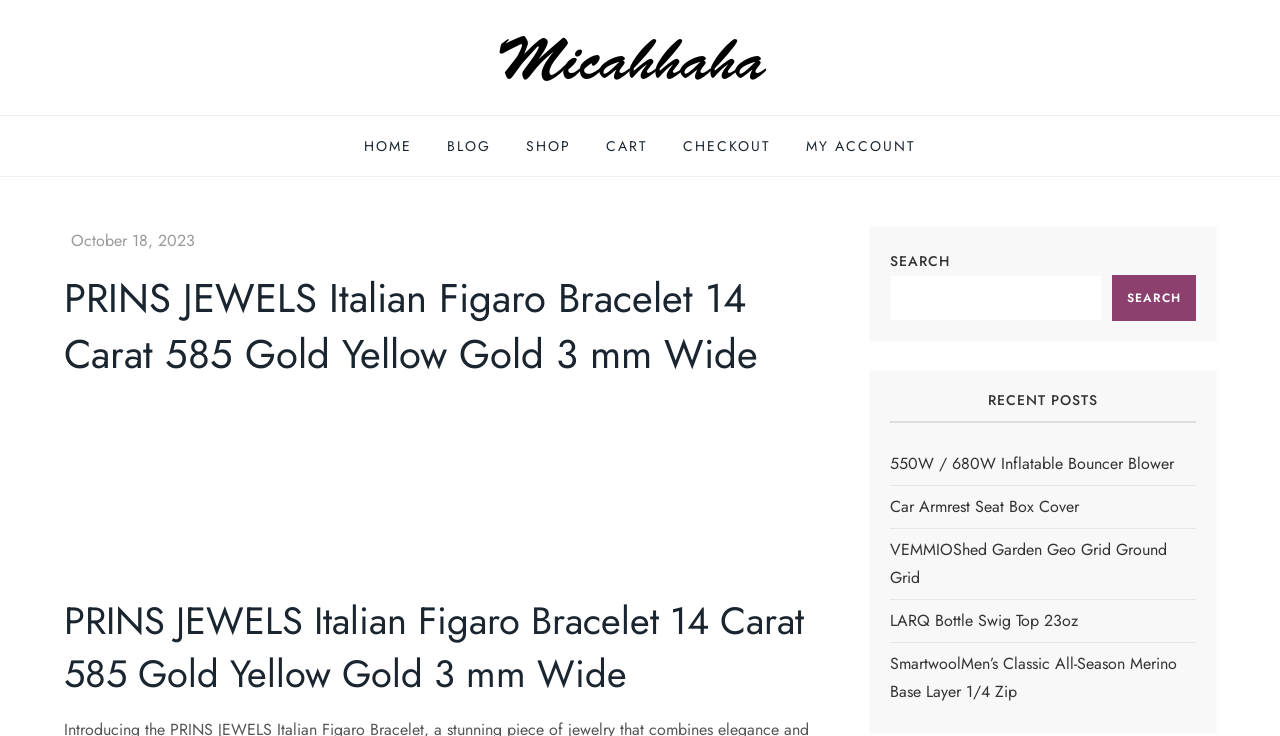What is the purpose of the search box?
Look at the image and answer the question using a single word or phrase.

To search the shop